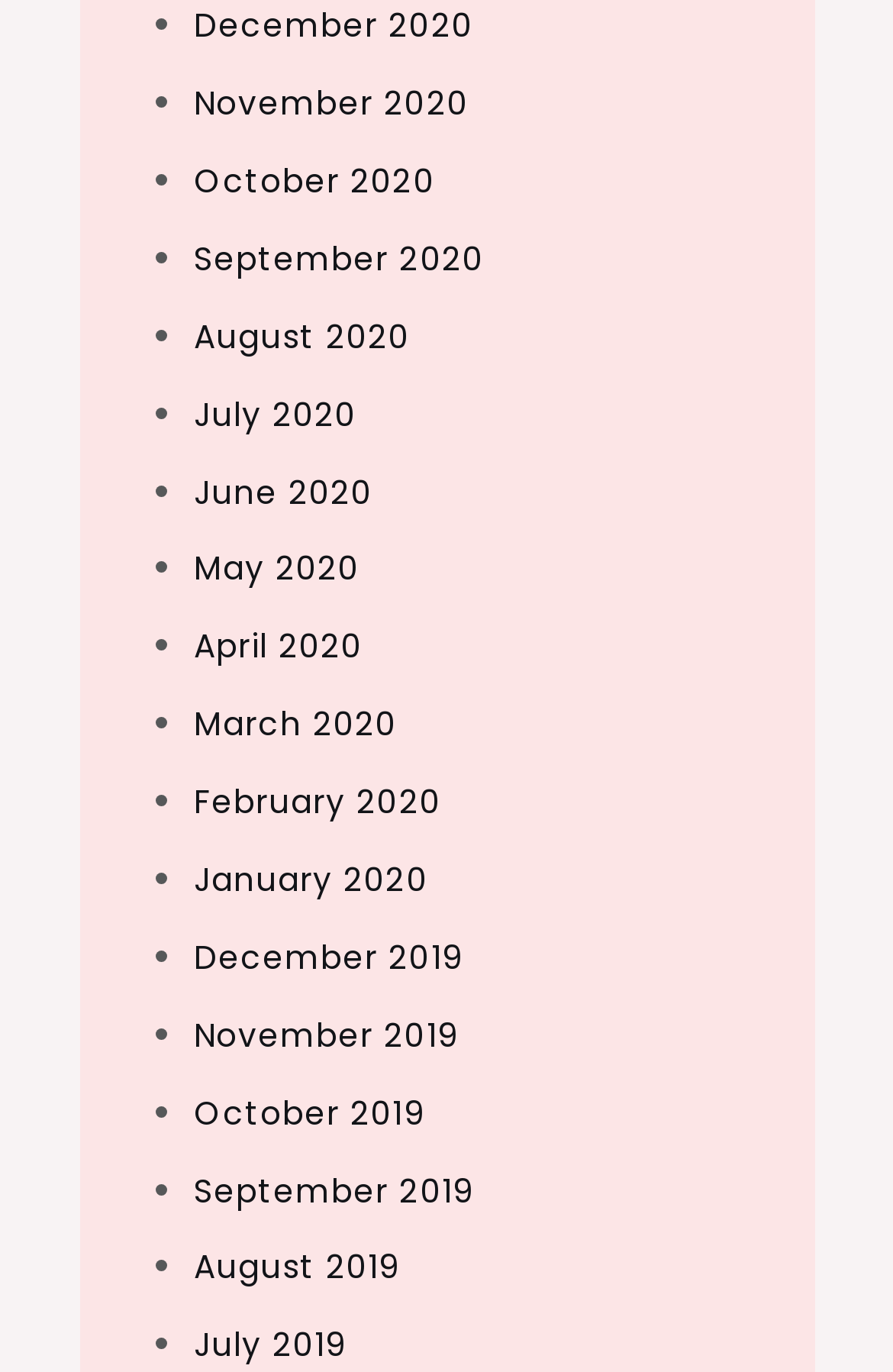Carefully observe the image and respond to the question with a detailed answer:
What is the earliest month listed?

By examining the list of links, I found that the earliest month listed is December 2019, which is located at the bottom of the list.